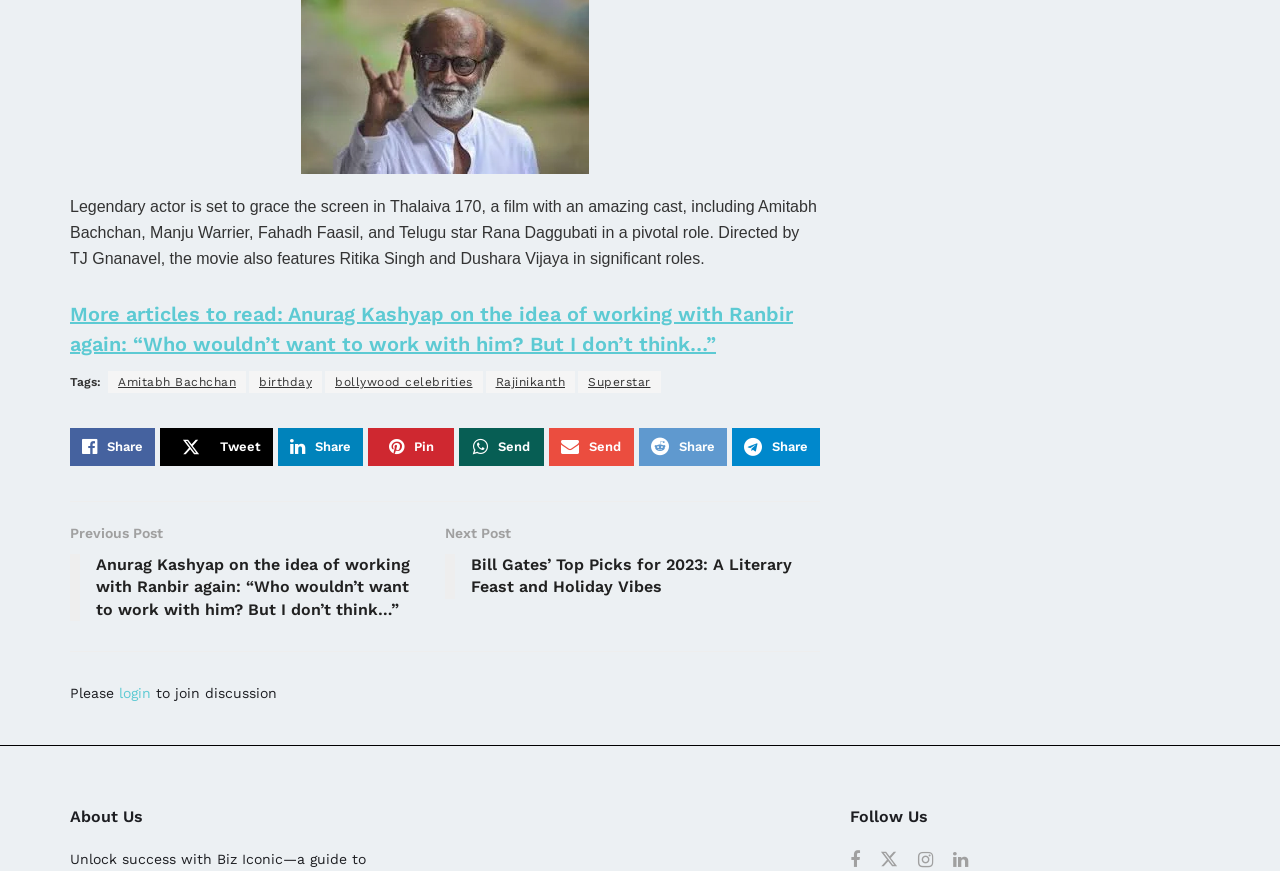Locate the bounding box coordinates of the element that needs to be clicked to carry out the instruction: "Follow the website on social media". The coordinates should be given as four float numbers ranging from 0 to 1, i.e., [left, top, right, bottom].

[0.664, 0.925, 0.945, 0.951]